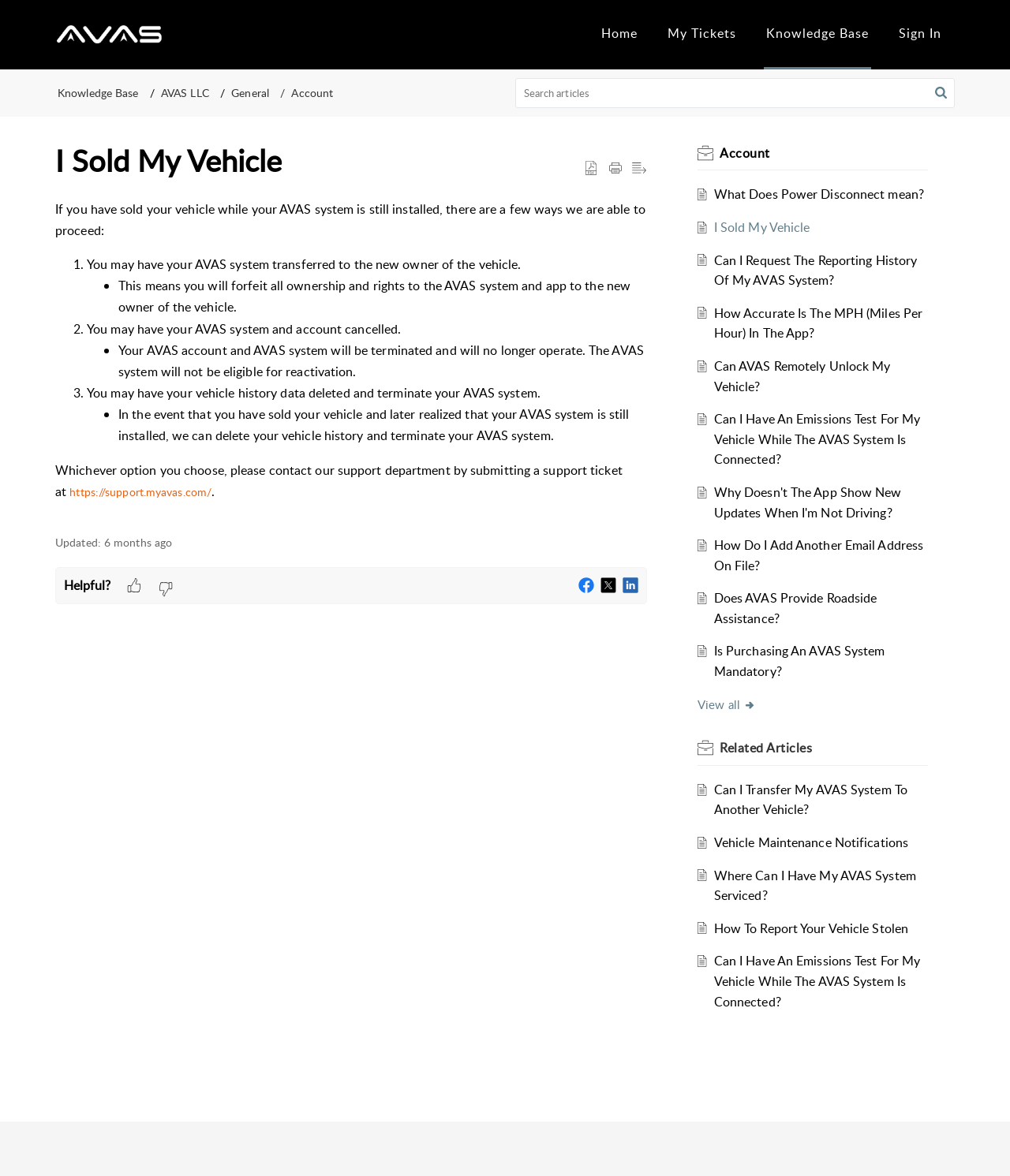What is the date of the last update of the article?
Use the screenshot to answer the question with a single word or phrase.

03 Nov 2023 07:30 PM